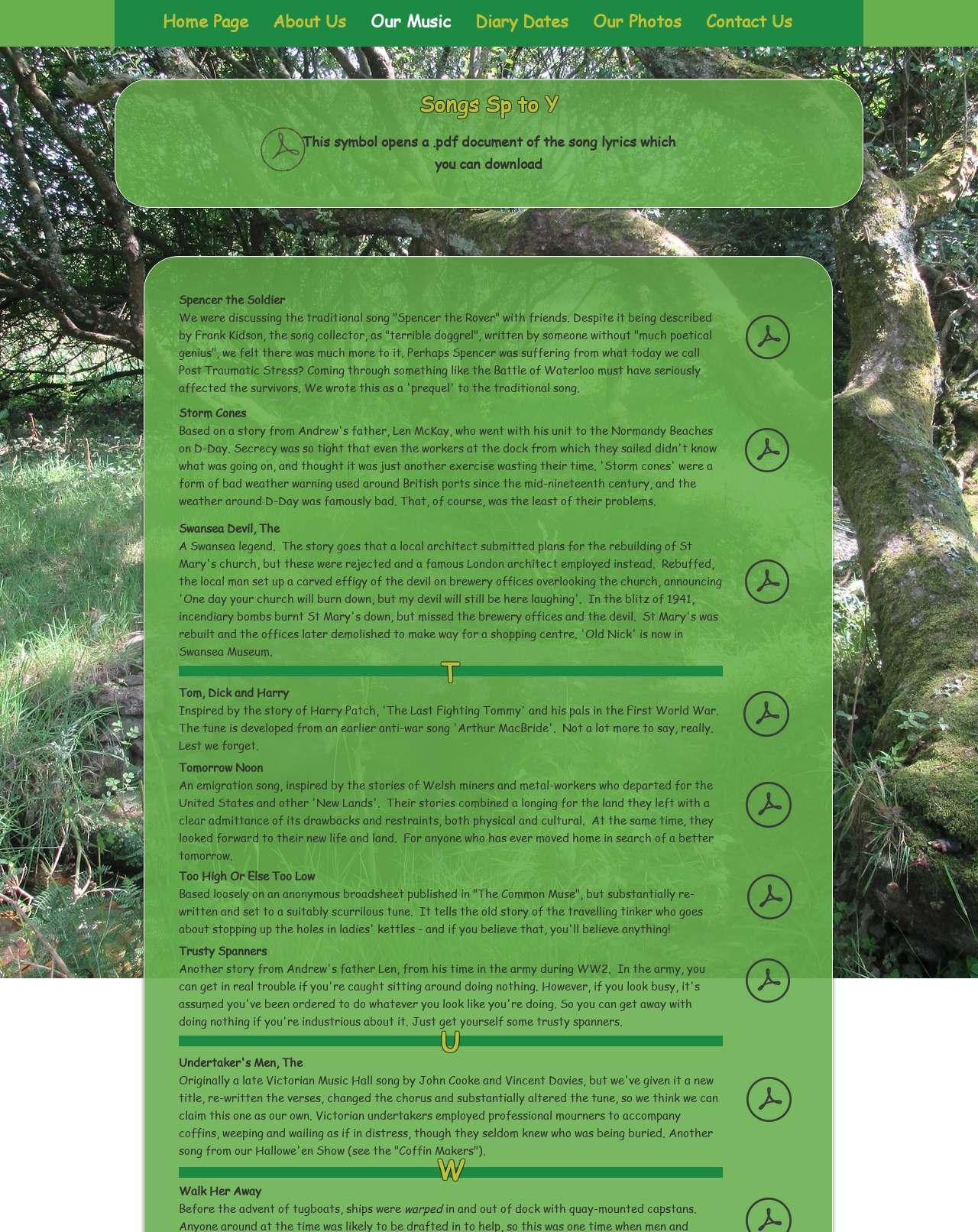Is this webpage about a specific artist or band?
Carefully analyze the image and provide a detailed answer to the question.

Based on the webpage's content, it does not appear to be focused on a specific artist or band. Instead, it seems to be a collection of songs, with each song having its own unique title, description, and lyrics.